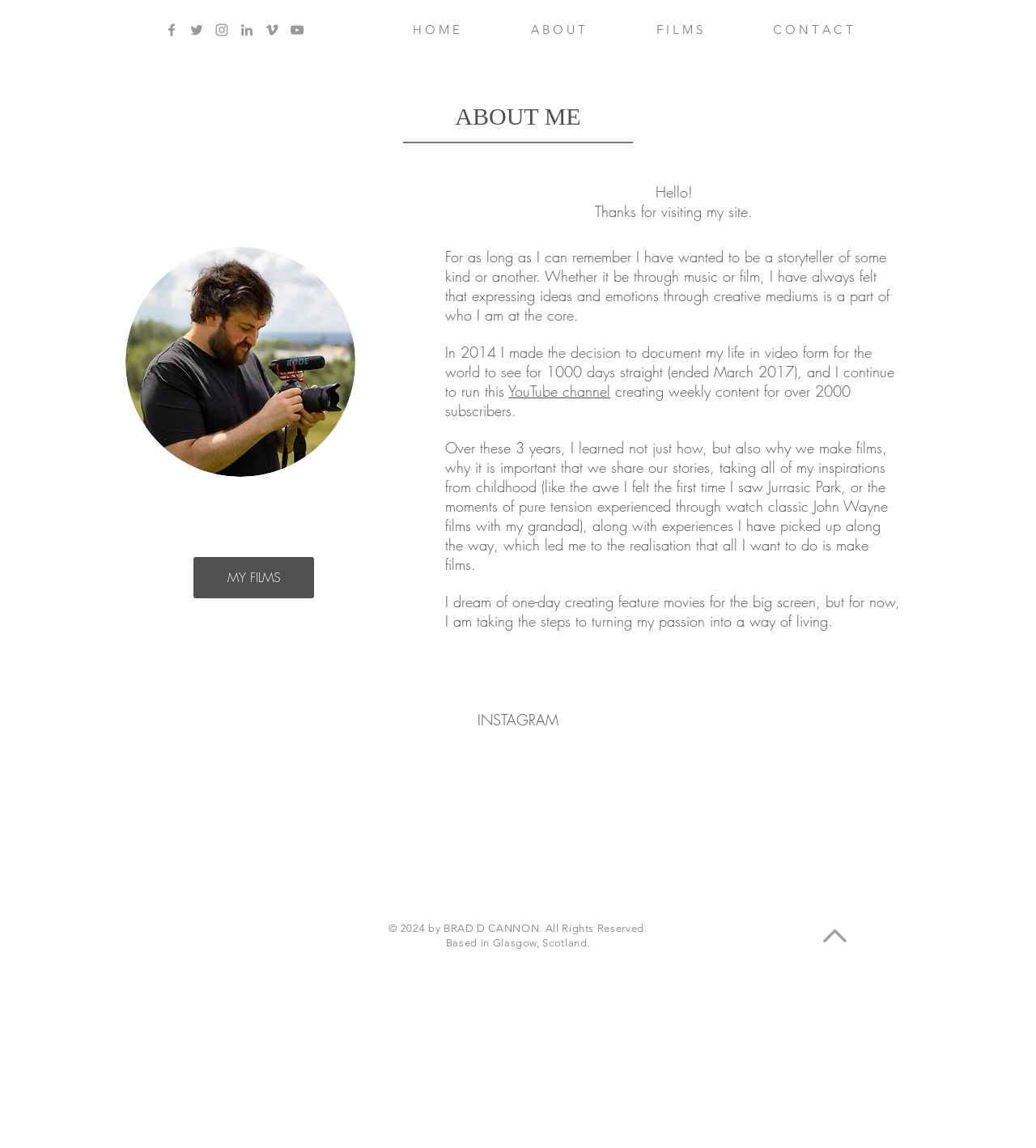Where is the filmmaker based?
Based on the visual content, answer with a single word or a brief phrase.

Glasgow, Scotland